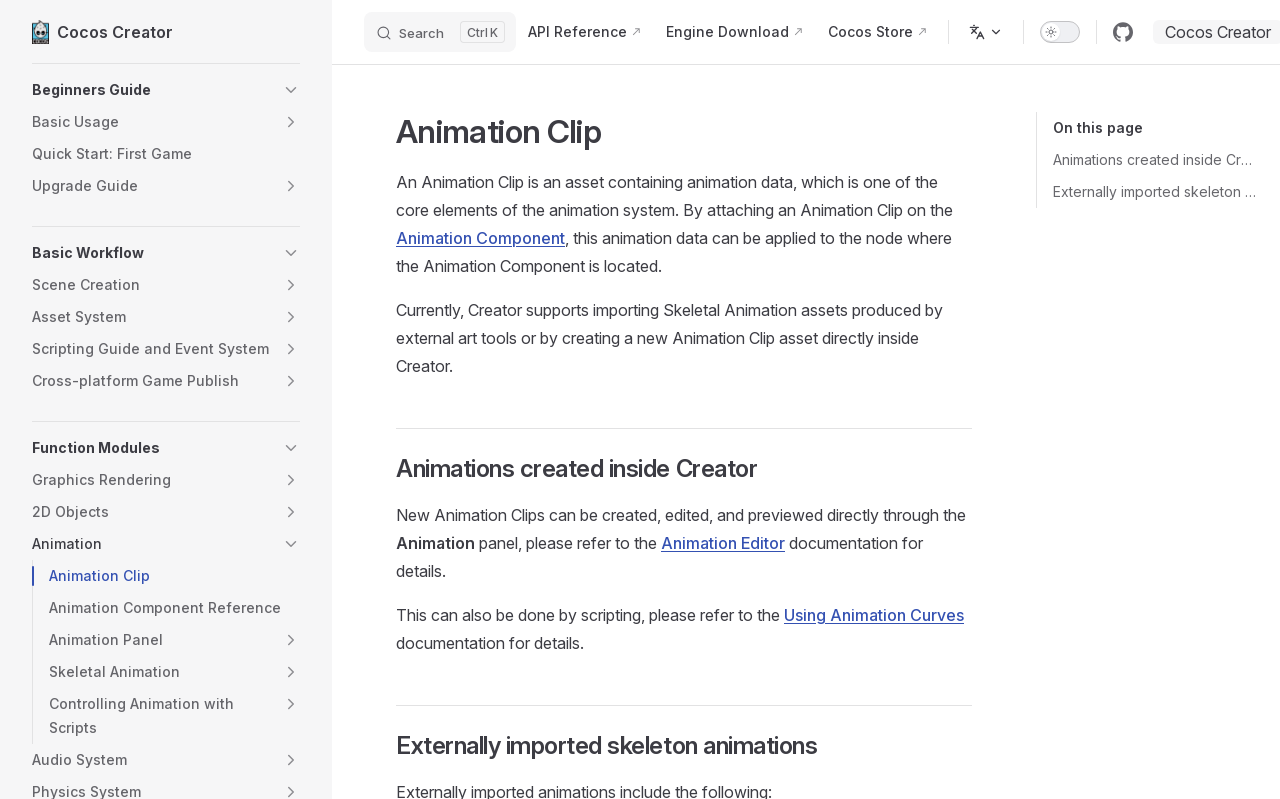Please specify the bounding box coordinates of the clickable region necessary for completing the following instruction: "Go to API Reference". The coordinates must consist of four float numbers between 0 and 1, i.e., [left, top, right, bottom].

[0.403, 0.0, 0.511, 0.08]